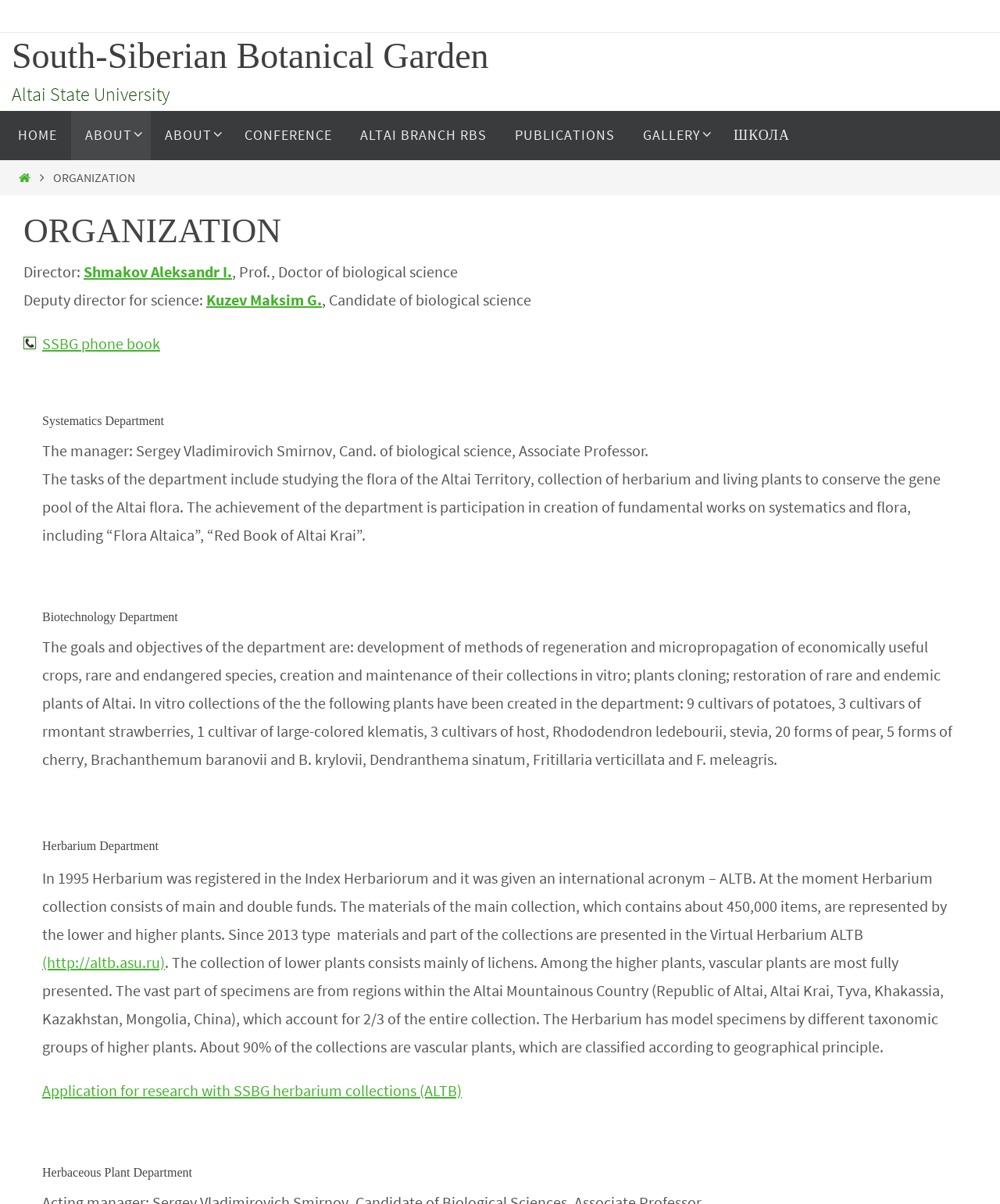Provide the bounding box coordinates of the UI element this sentence describes: "PUBLICATIONS".

[0.501, 0.092, 0.629, 0.133]